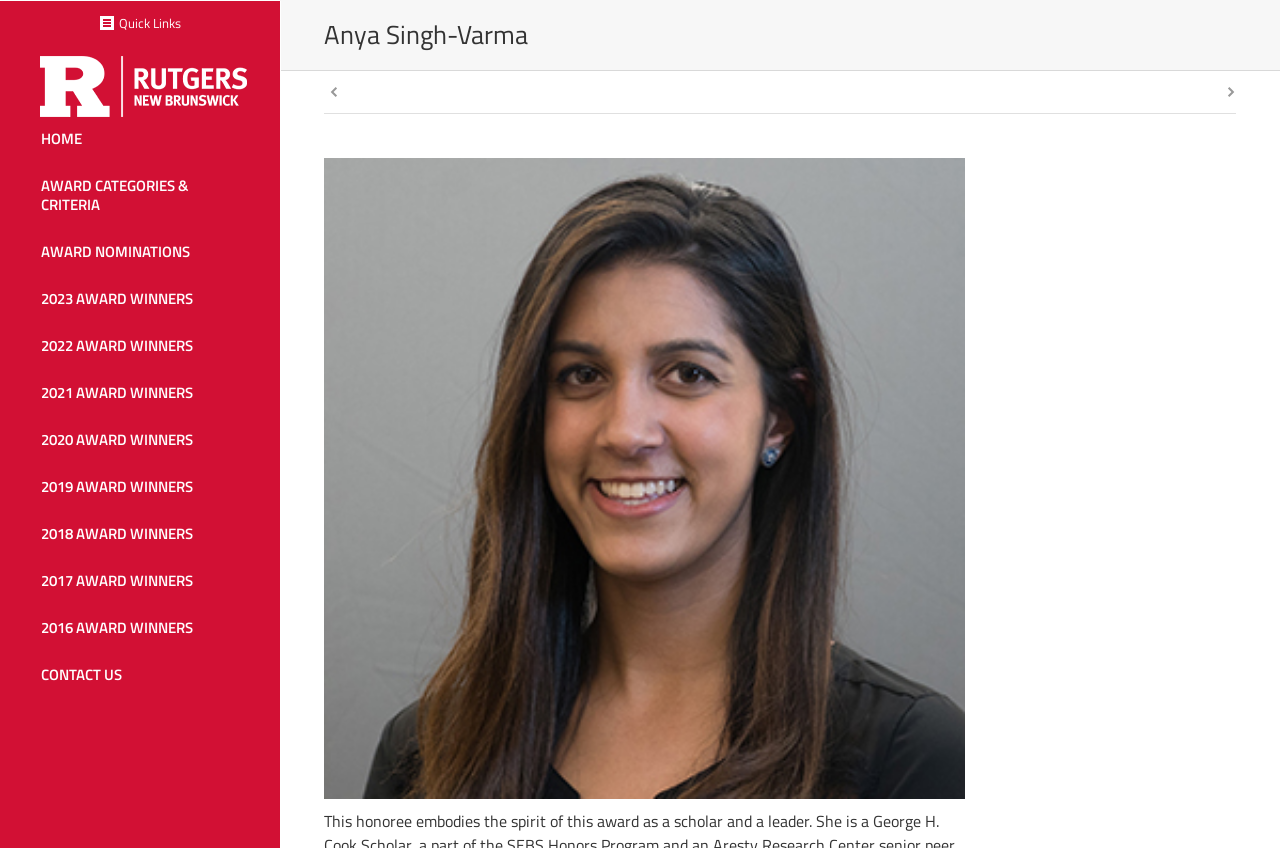Determine the bounding box for the UI element that matches this description: "Award Categories & Criteria".

[0.031, 0.205, 0.188, 0.252]